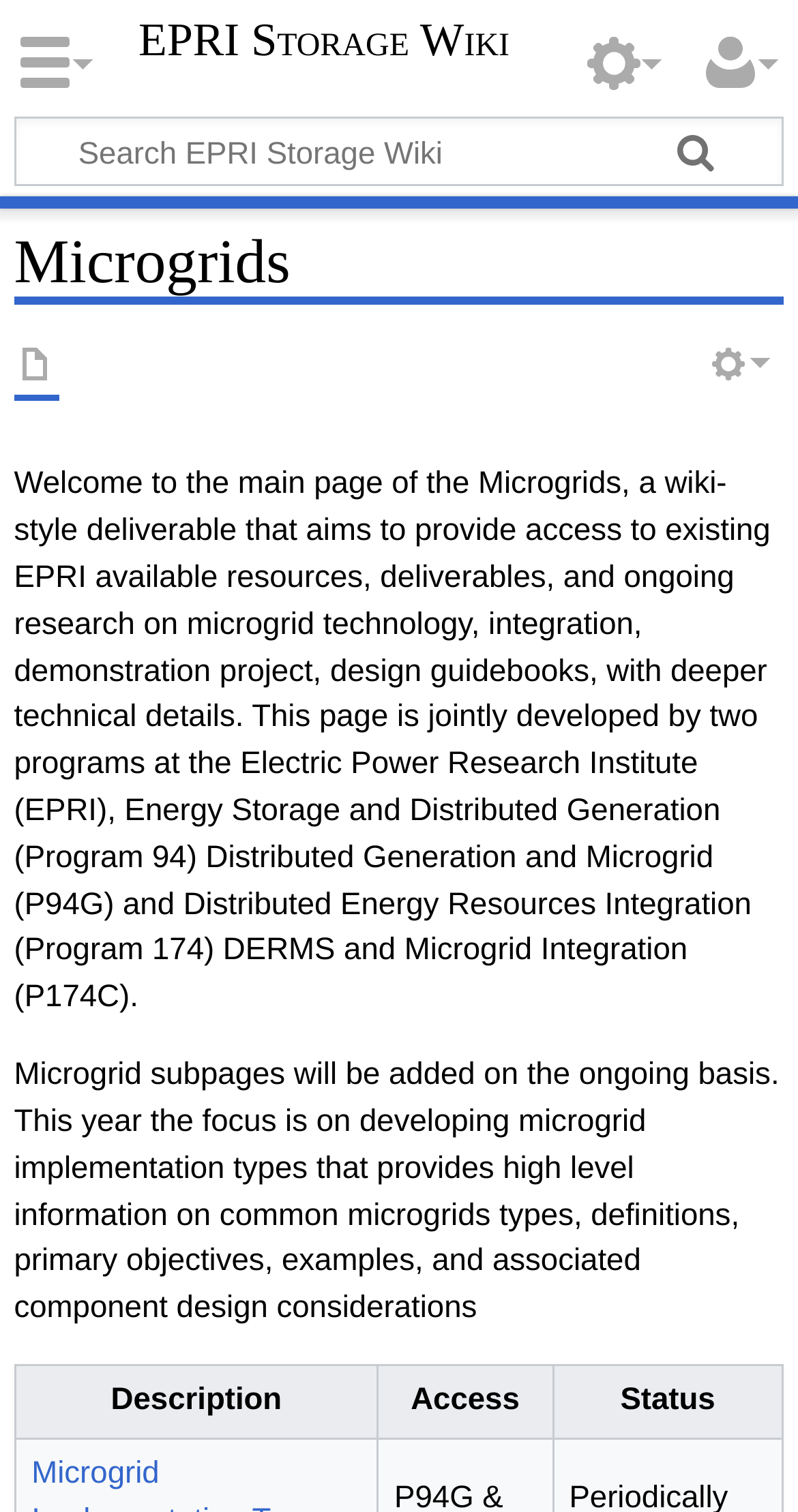Using the provided element description: "EPRI Storage Wiki", determine the bounding box coordinates of the corresponding UI element in the screenshot.

[0.173, 0.015, 0.682, 0.04]